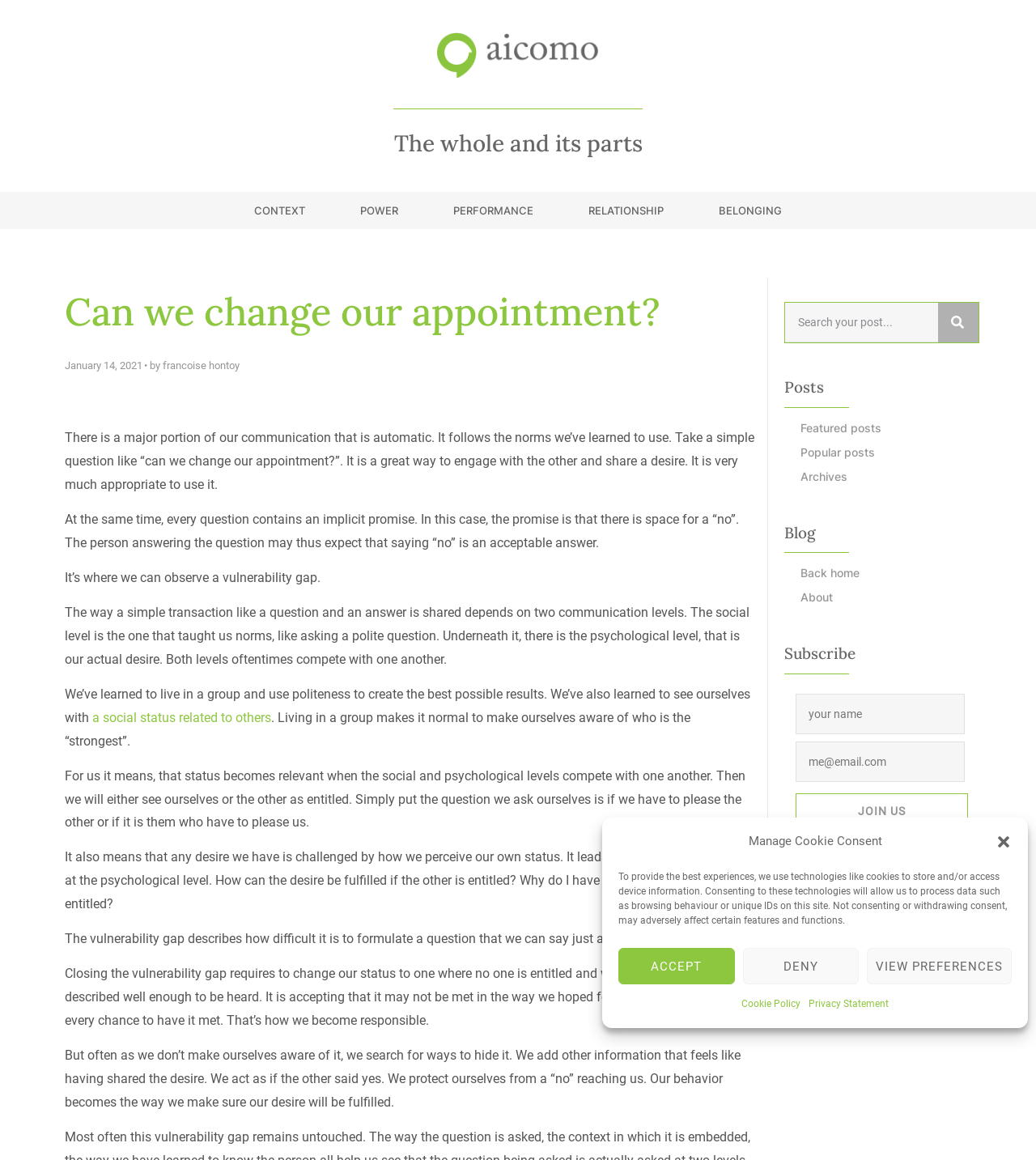Identify the bounding box of the UI component described as: "January 14, 2021".

[0.062, 0.306, 0.138, 0.326]